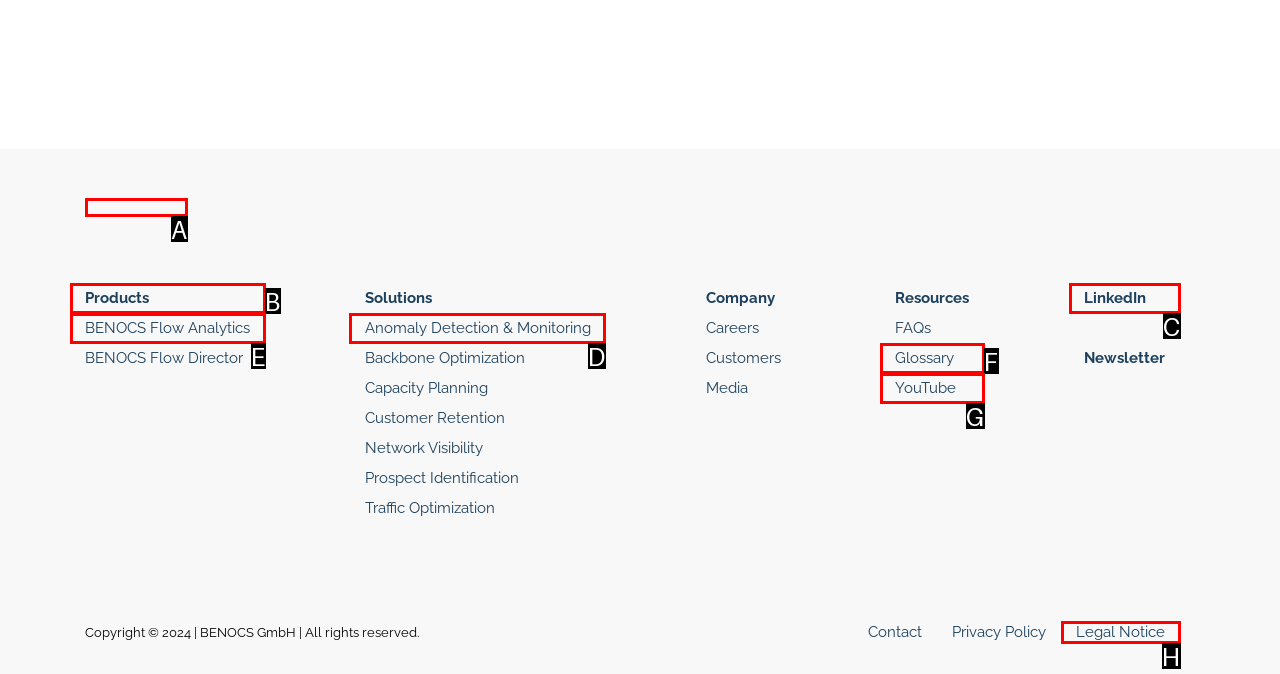Identify the letter of the correct UI element to fulfill the task: visit Anomaly Detection & Monitoring from the given options in the screenshot.

D